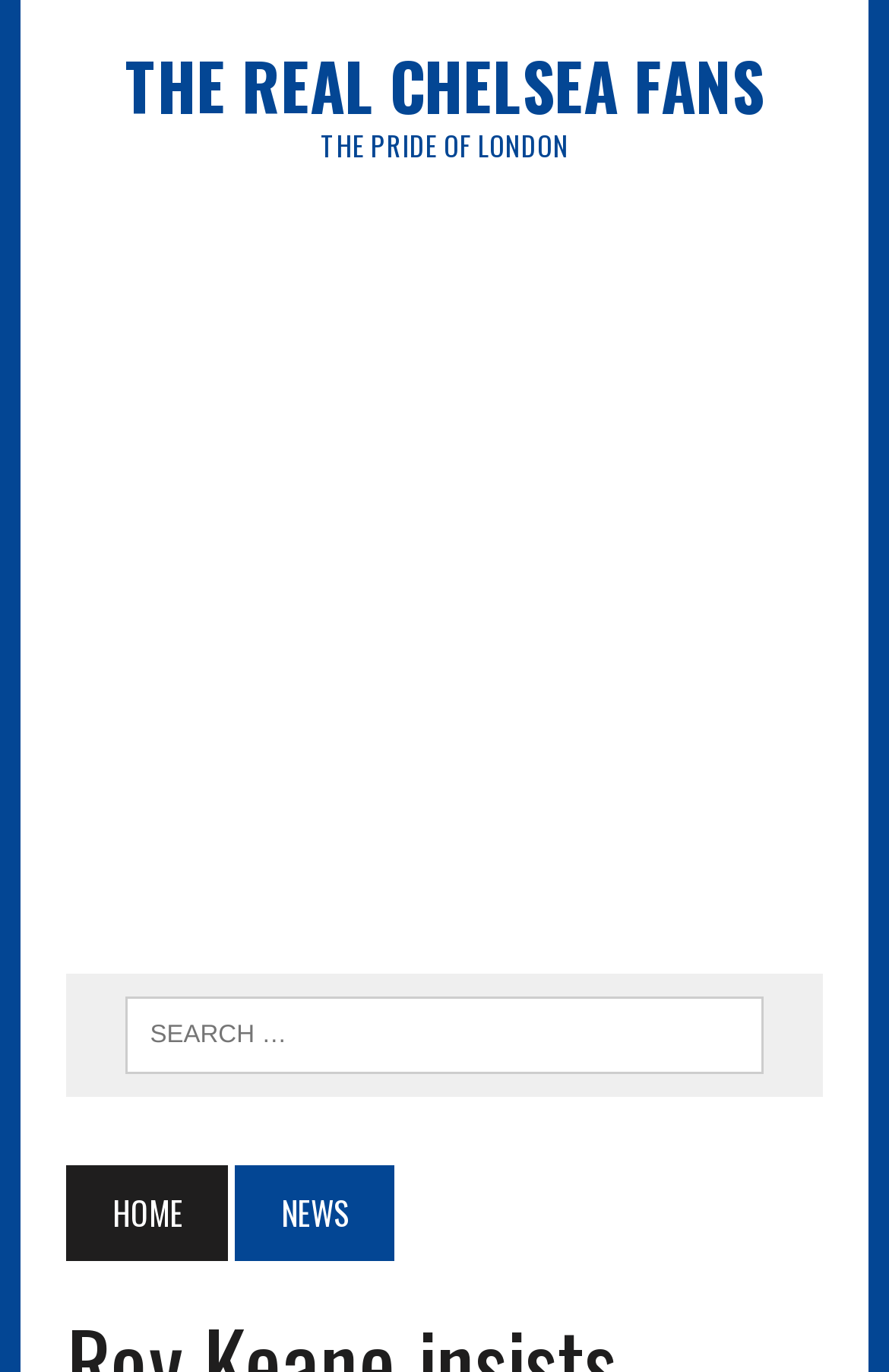Determine the main heading text of the webpage.

THE REAL CHELSEA FANS